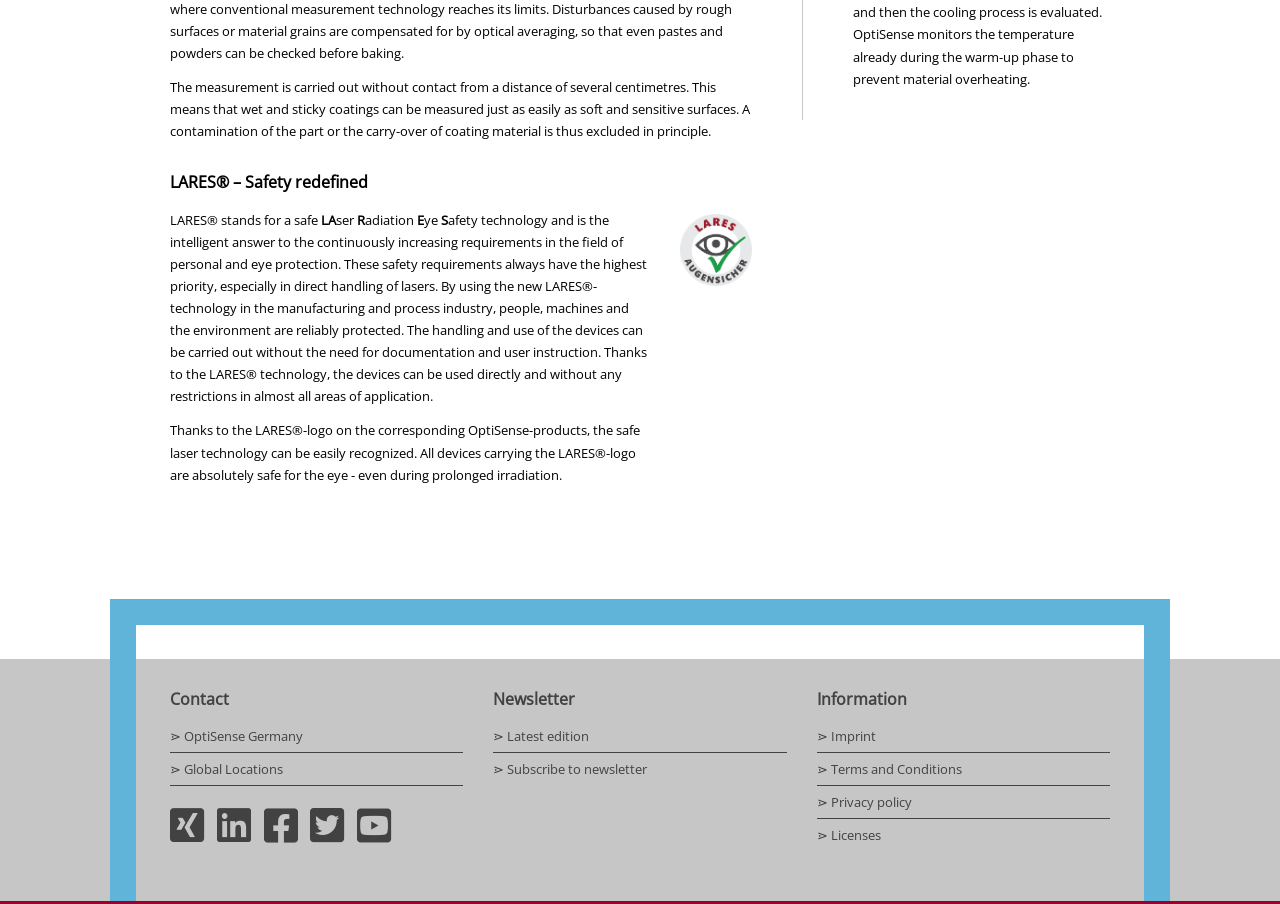Please specify the bounding box coordinates in the format (top-left x, top-left y, bottom-right x, bottom-right y), with values ranging from 0 to 1. Identify the bounding box for the UI component described as follows: Concentrates

None